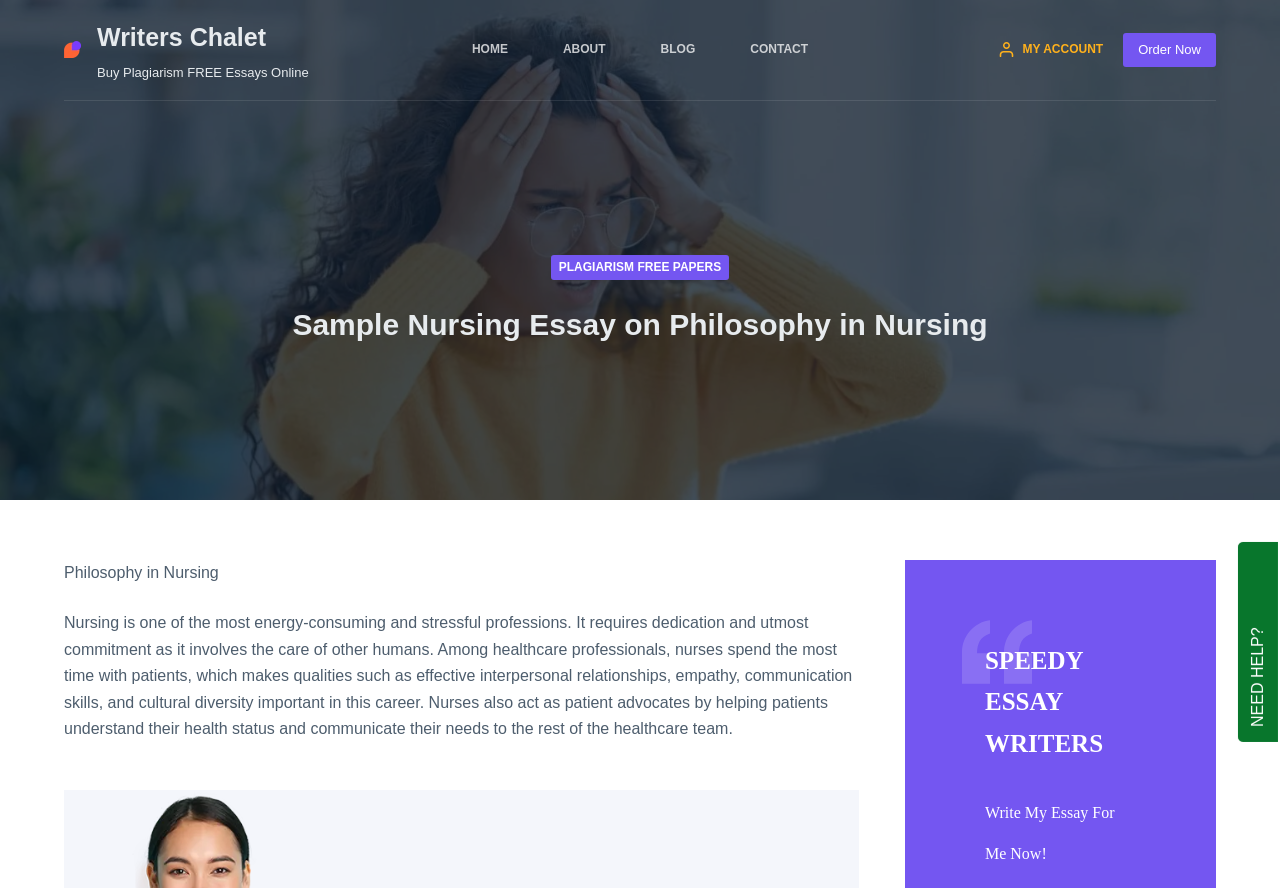Please find the bounding box coordinates of the element that you should click to achieve the following instruction: "Click on the 'PLAGIARISM FREE PAPERS' link". The coordinates should be presented as four float numbers between 0 and 1: [left, top, right, bottom].

[0.43, 0.287, 0.57, 0.315]